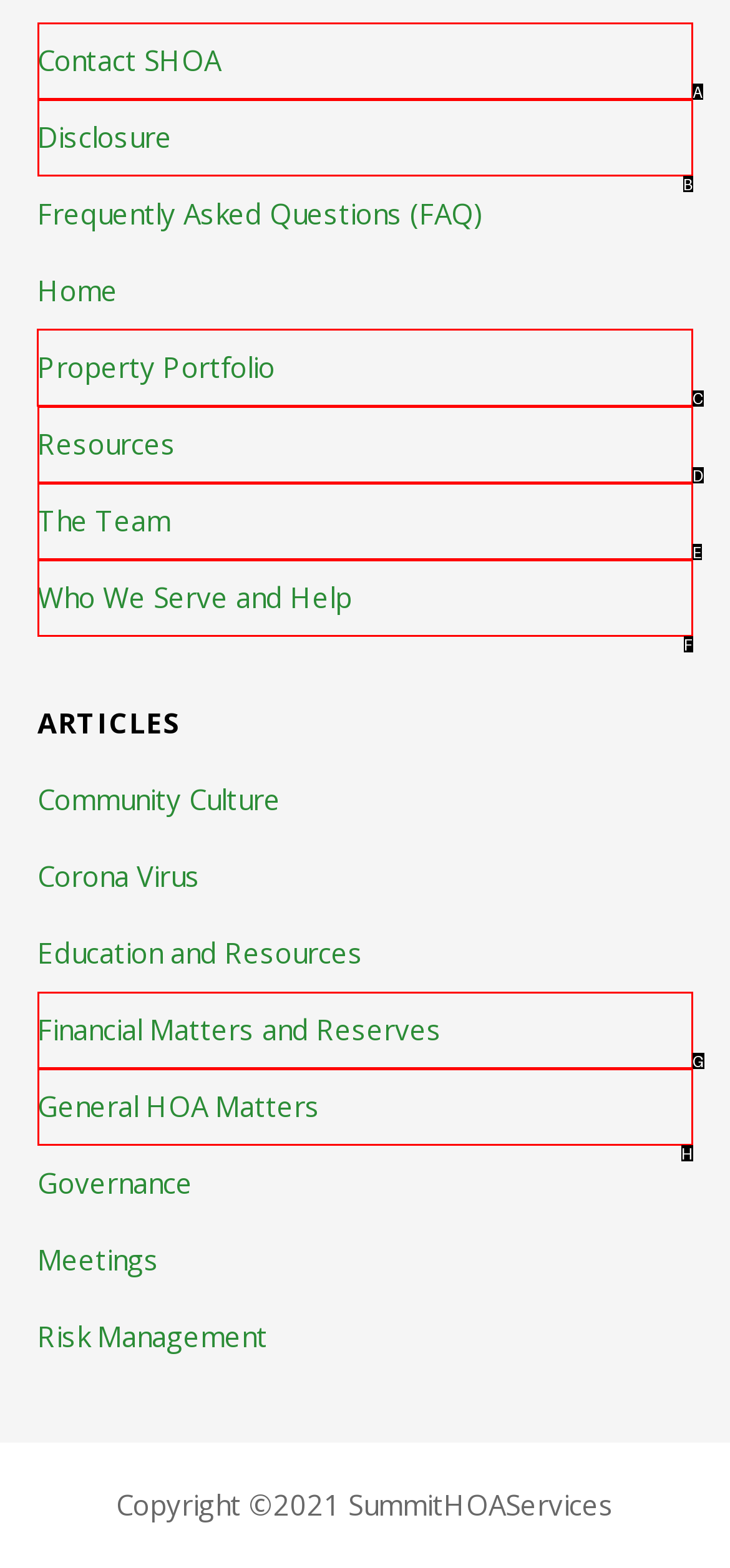Tell me which one HTML element I should click to complete this task: view property portfolio Answer with the option's letter from the given choices directly.

C